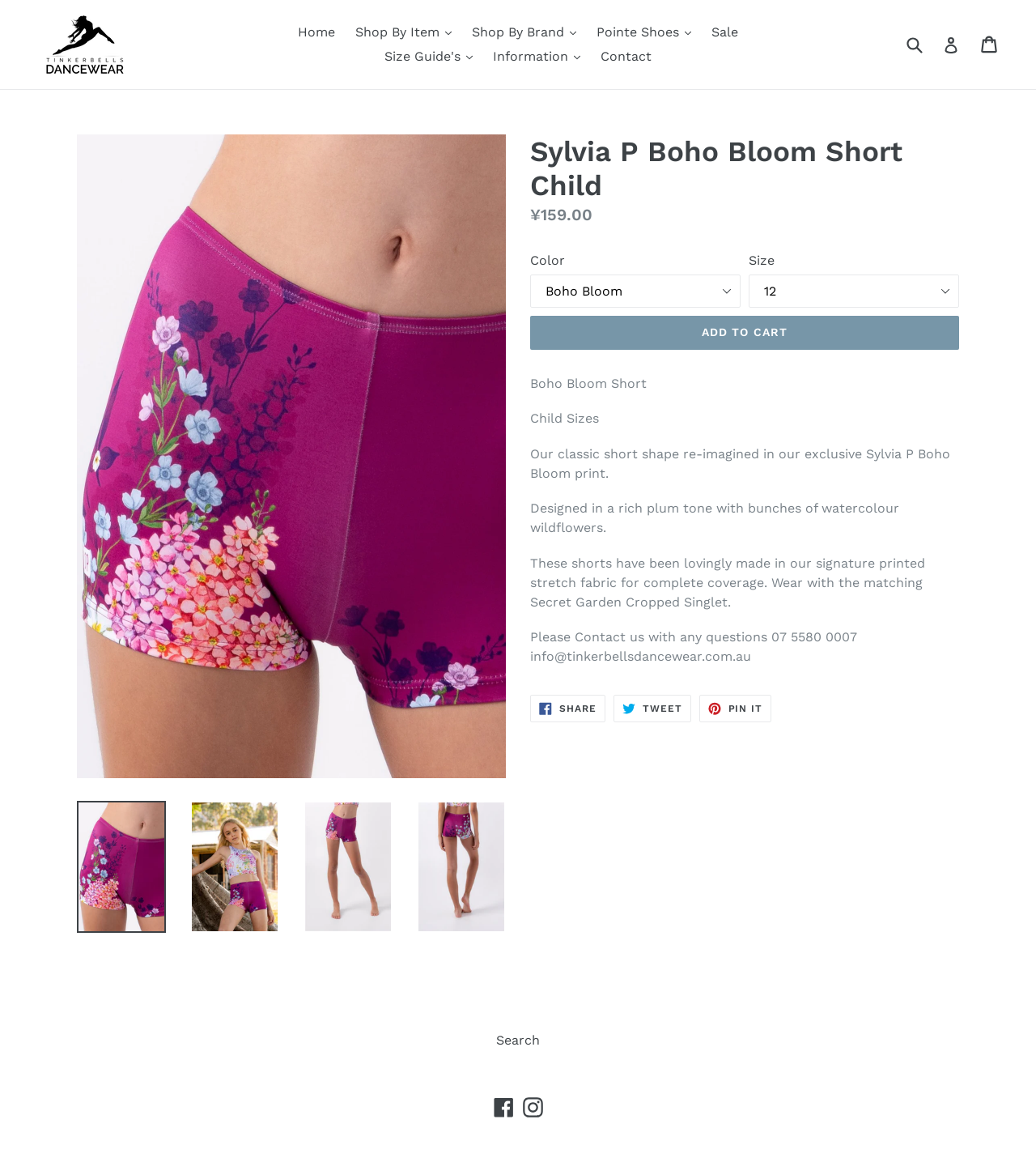Please determine the bounding box coordinates for the UI element described here. Use the format (top-left x, top-left y, bottom-right x, bottom-right y) with values bounded between 0 and 1: Shop By Item .cls-1{fill:#231f20} expand

[0.335, 0.017, 0.444, 0.038]